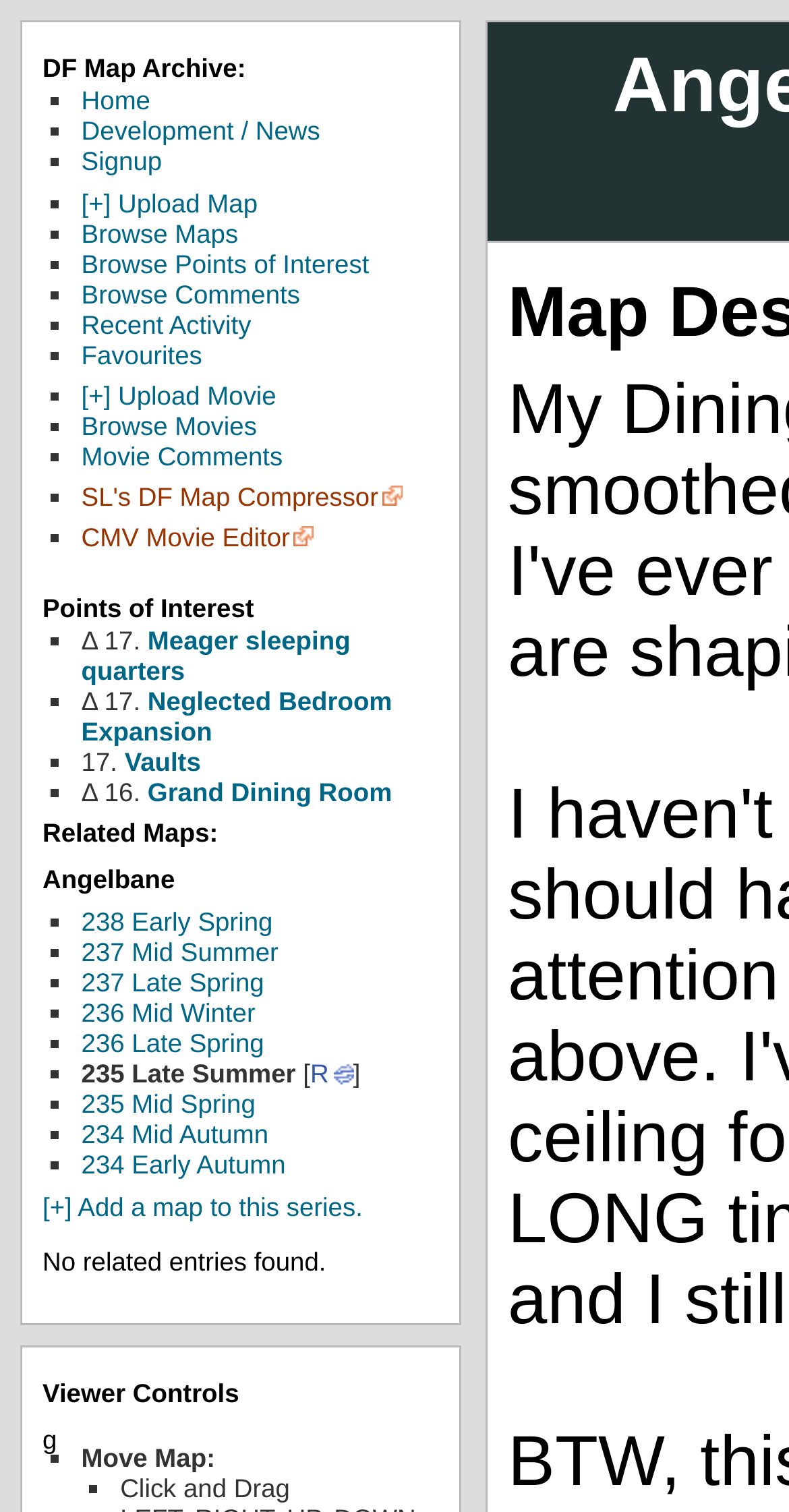Please determine the bounding box coordinates of the element's region to click for the following instruction: "View the map 238 Early Spring".

[0.103, 0.6, 0.346, 0.62]